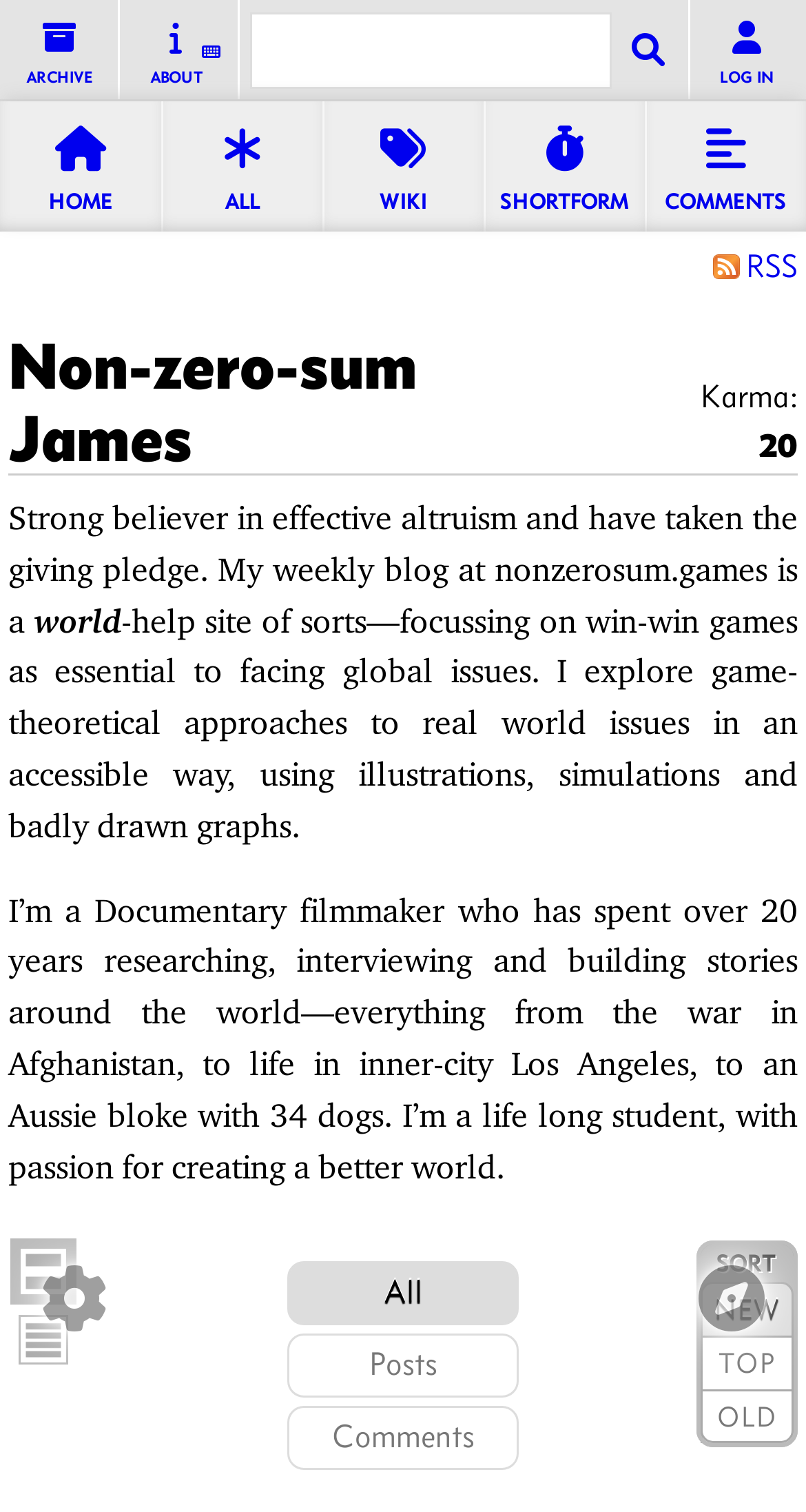Respond concisely with one word or phrase to the following query:
What is the purpose of the search box?

Search EA Forum